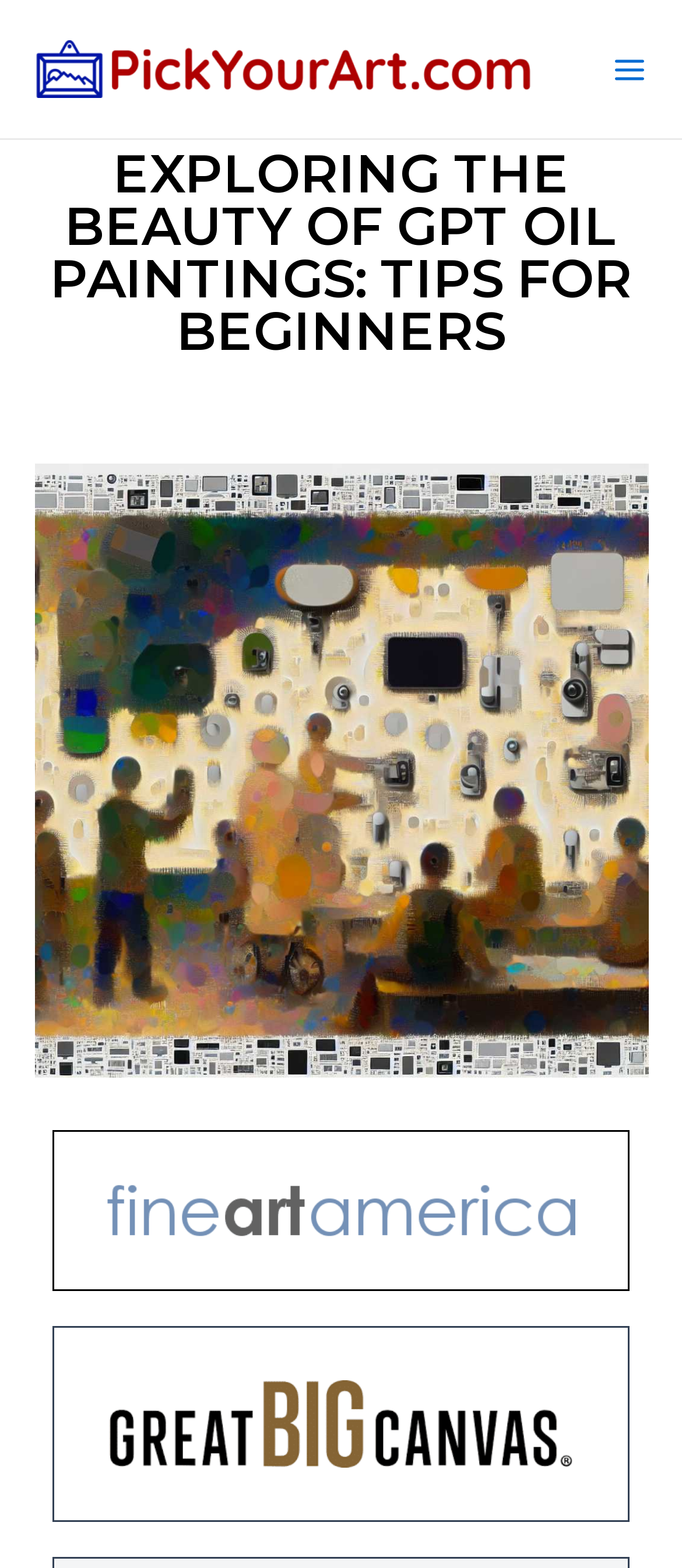Determine the bounding box for the described UI element: "title="LogoFineArtAmericaHorizontalMedium2016 - pickyourart.com"".

[0.156, 0.755, 0.844, 0.789]